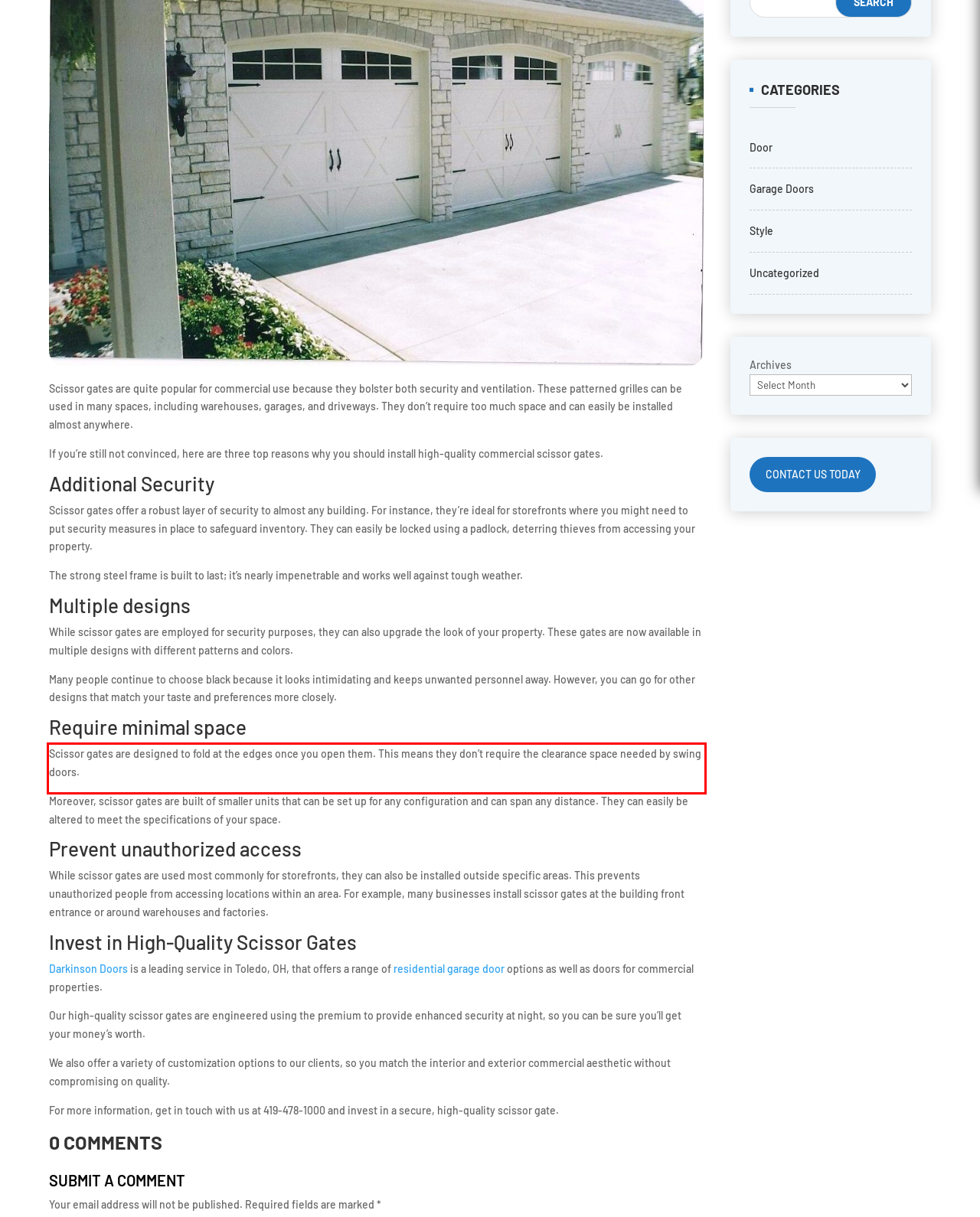Please analyze the provided webpage screenshot and perform OCR to extract the text content from the red rectangle bounding box.

Scissor gates are designed to fold at the edges once you open them. This means they don’t require the clearance space needed by swing doors.